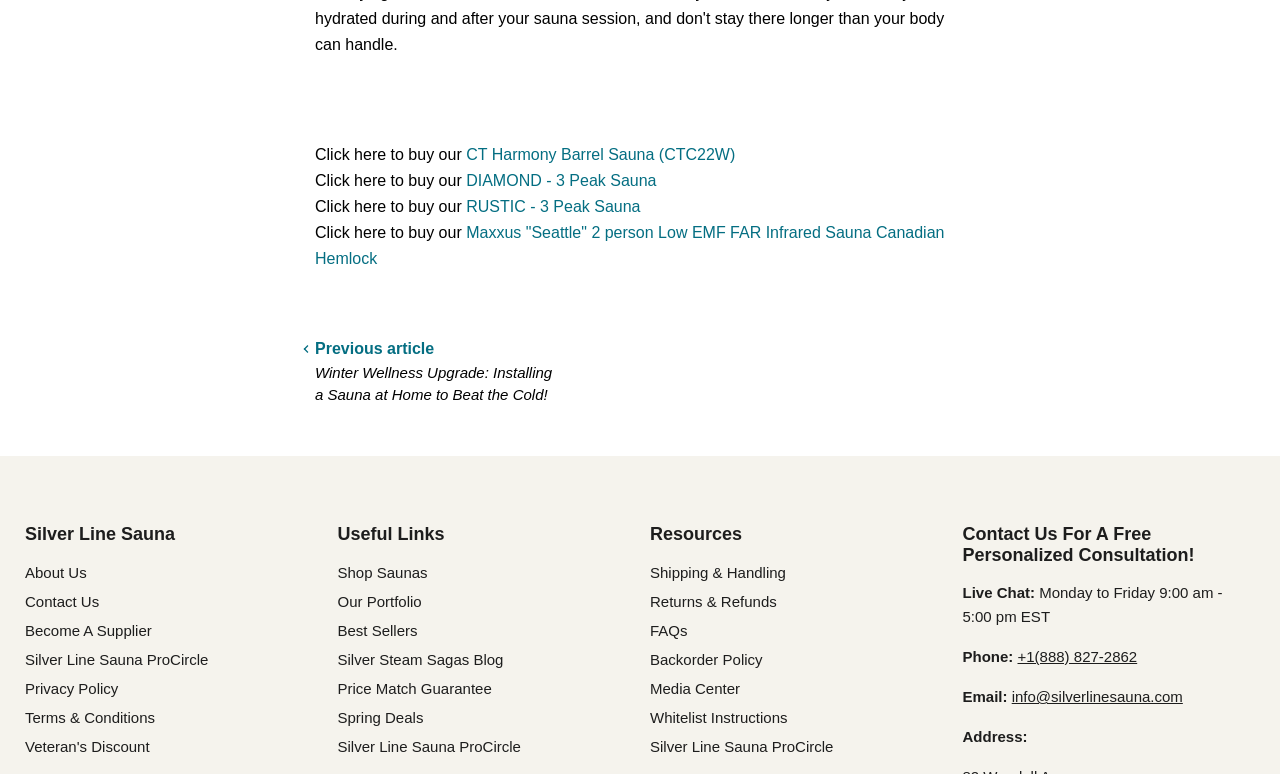What is the email address for contacting Silver Line Sauna?
Refer to the image and give a detailed answer to the query.

I found the answer by looking at the contact information section of the webpage, where it says 'Email: info@silverlinesauna.com'. This is the email address provided for customers to contact Silver Line Sauna.